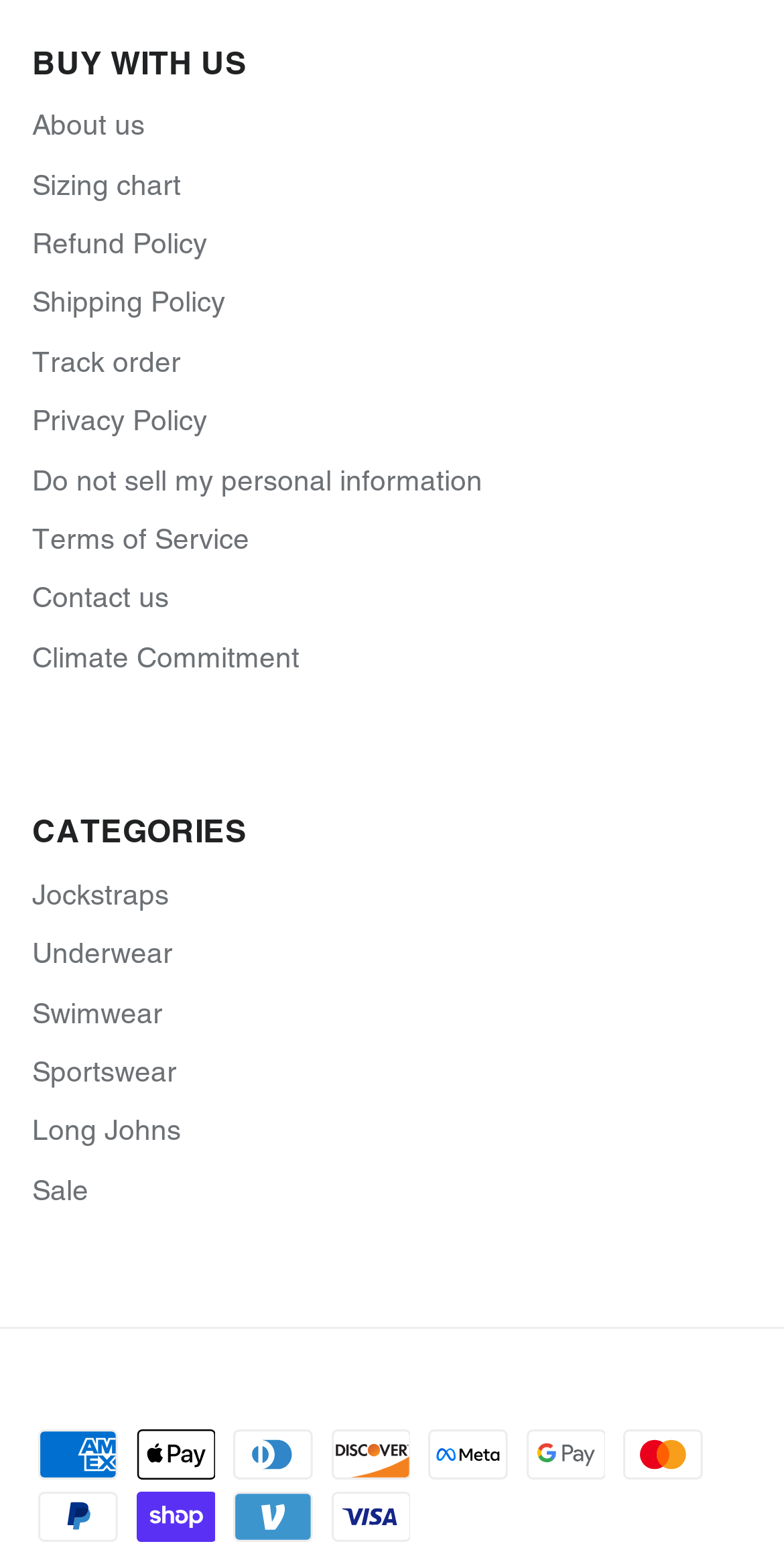Based on what you see in the screenshot, provide a thorough answer to this question: What is the first link in the top navigation section?

The first link in the top navigation section is 'About us', which is located at the top of the top navigation section.